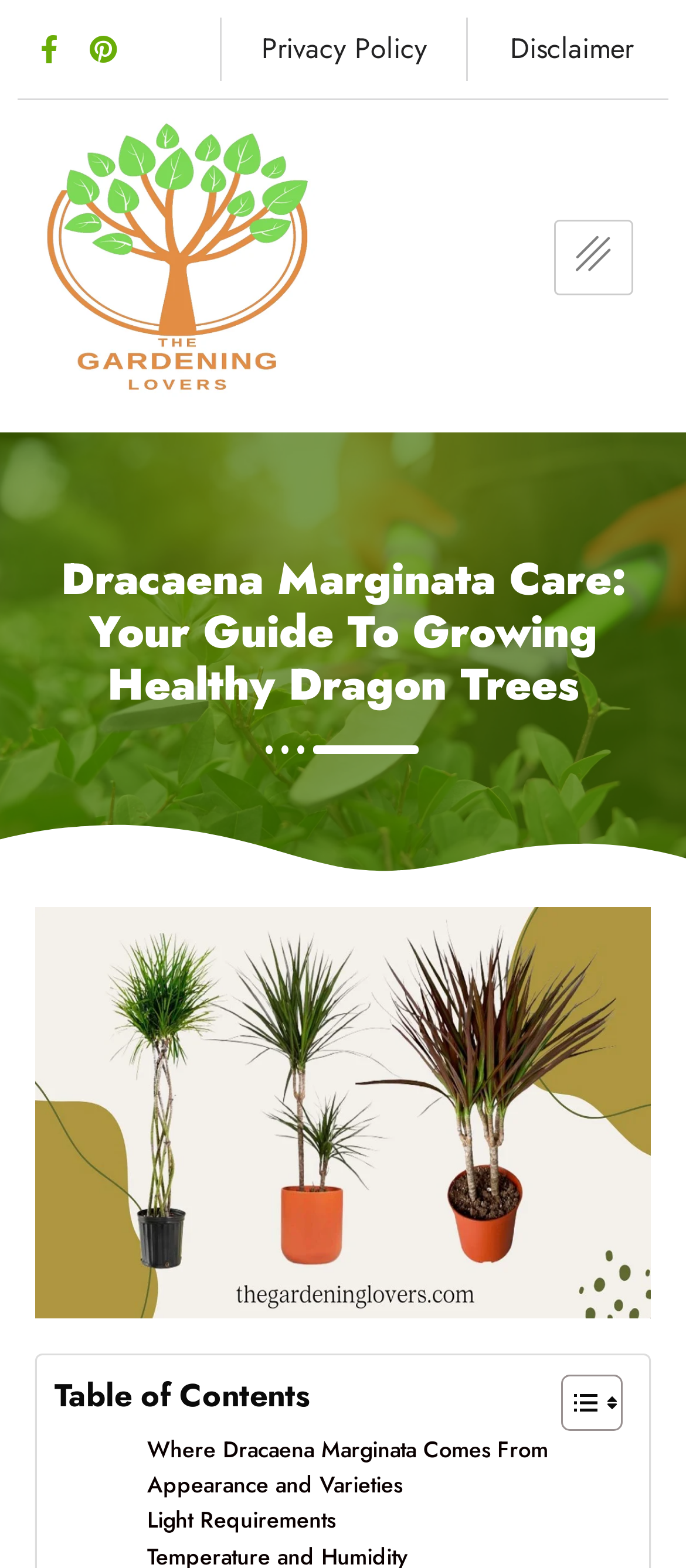How many social media links are there?
Provide an in-depth answer to the question, covering all aspects.

I counted the number of social media links in the top section of the webpage, and I found two links, one for Facebook and one for Pinterest.